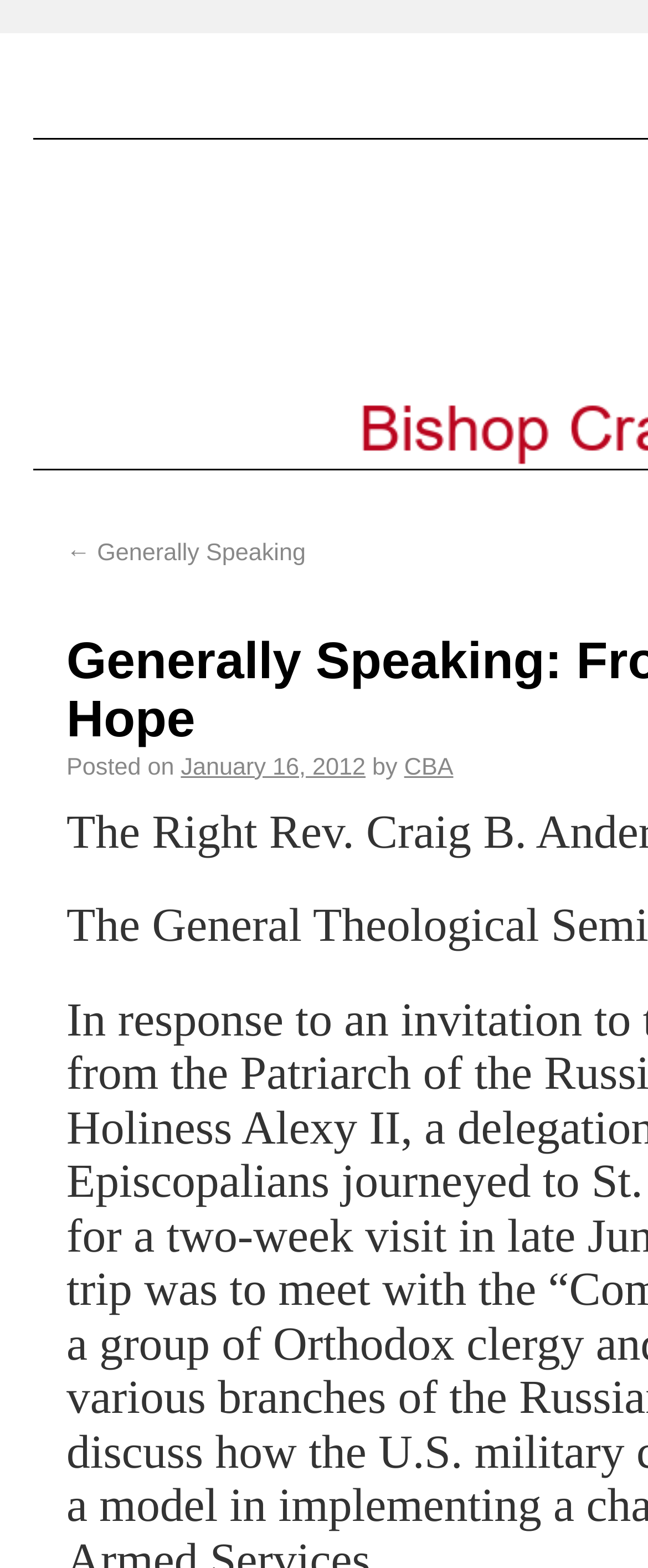Please specify the bounding box coordinates in the format (top-left x, top-left y, bottom-right x, bottom-right y), with values ranging from 0 to 1. Identify the bounding box for the UI component described as follows: ← Generally Speaking

[0.103, 0.345, 0.472, 0.361]